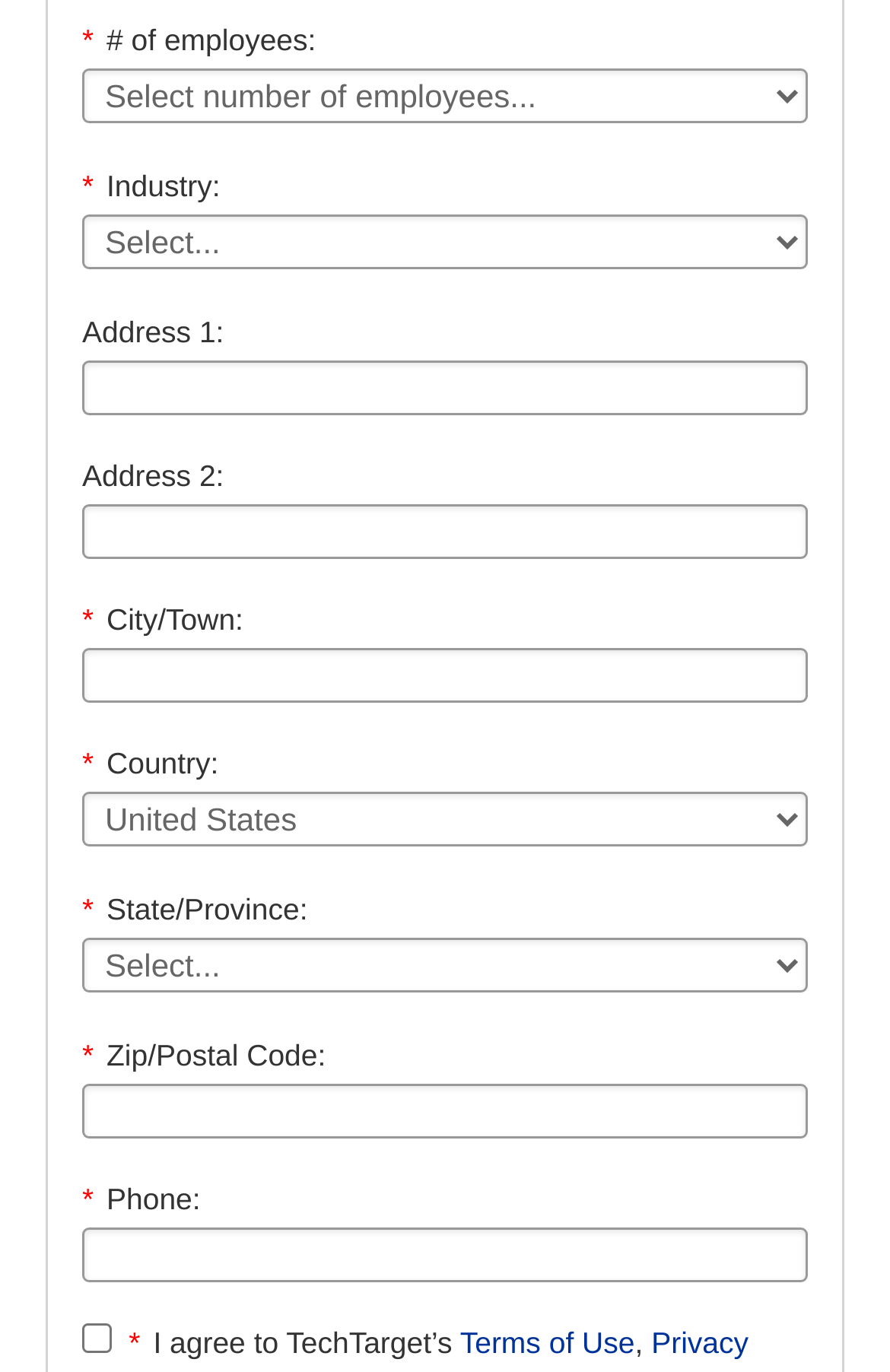Locate the bounding box coordinates of the area to click to fulfill this instruction: "Read the article by Lawhauz". The bounding box should be presented as four float numbers between 0 and 1, in the order [left, top, right, bottom].

None